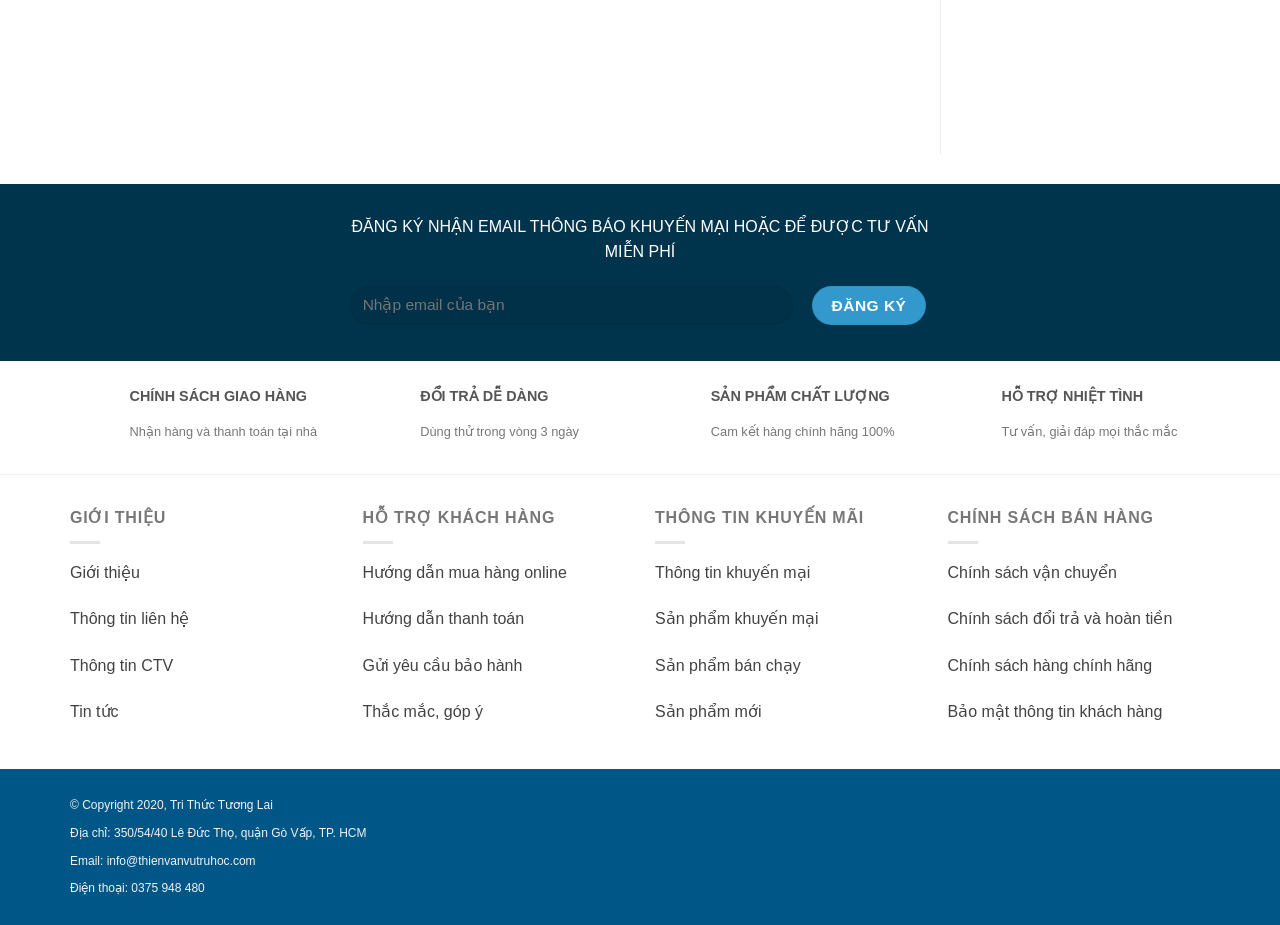Can you find the bounding box coordinates for the element that needs to be clicked to execute this instruction: "Contact us for support"? The coordinates should be given as four float numbers between 0 and 1, i.e., [left, top, right, bottom].

[0.782, 0.459, 0.92, 0.475]